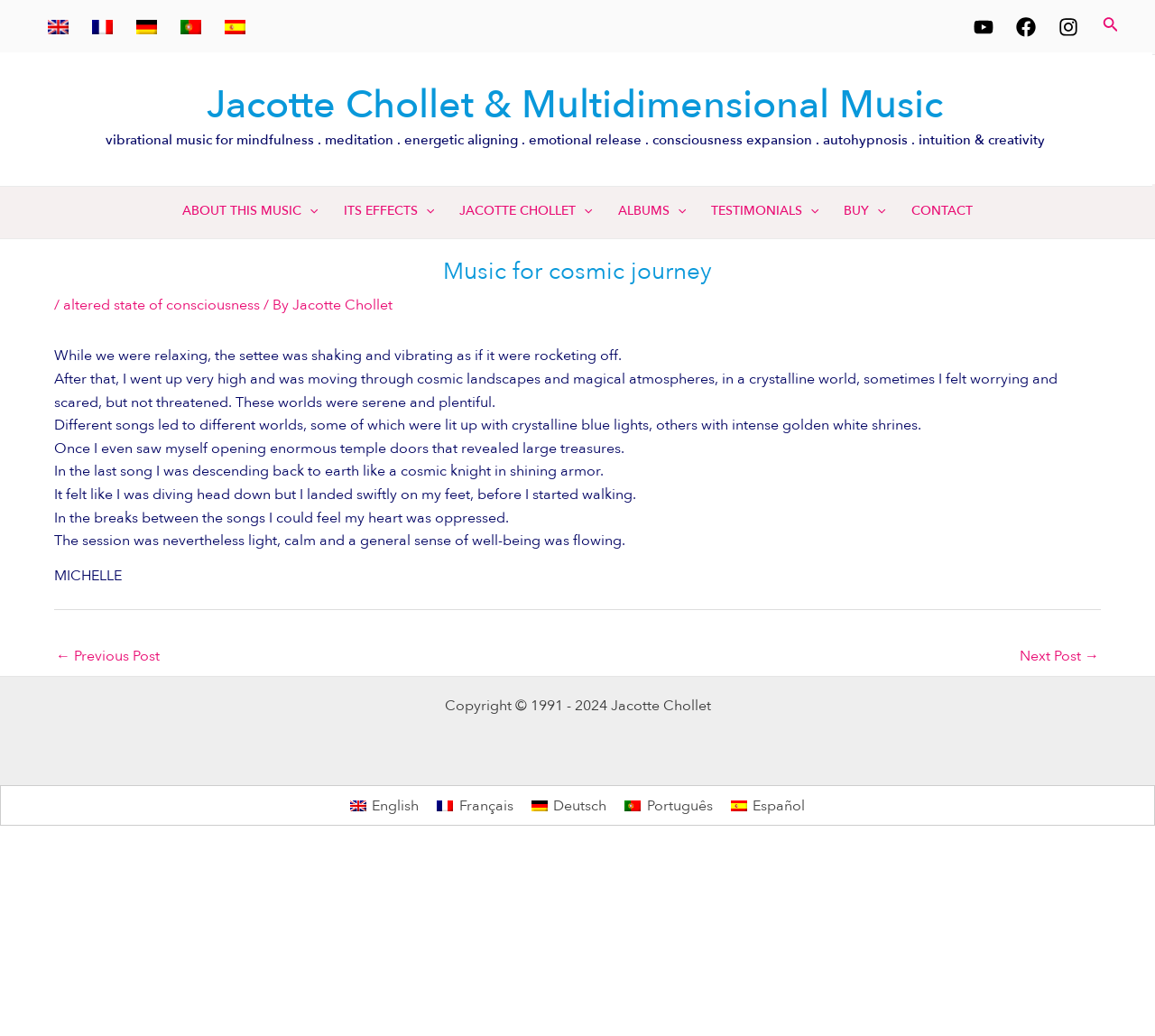Highlight the bounding box coordinates of the region I should click on to meet the following instruction: "Switch to English language".

[0.041, 0.019, 0.059, 0.033]